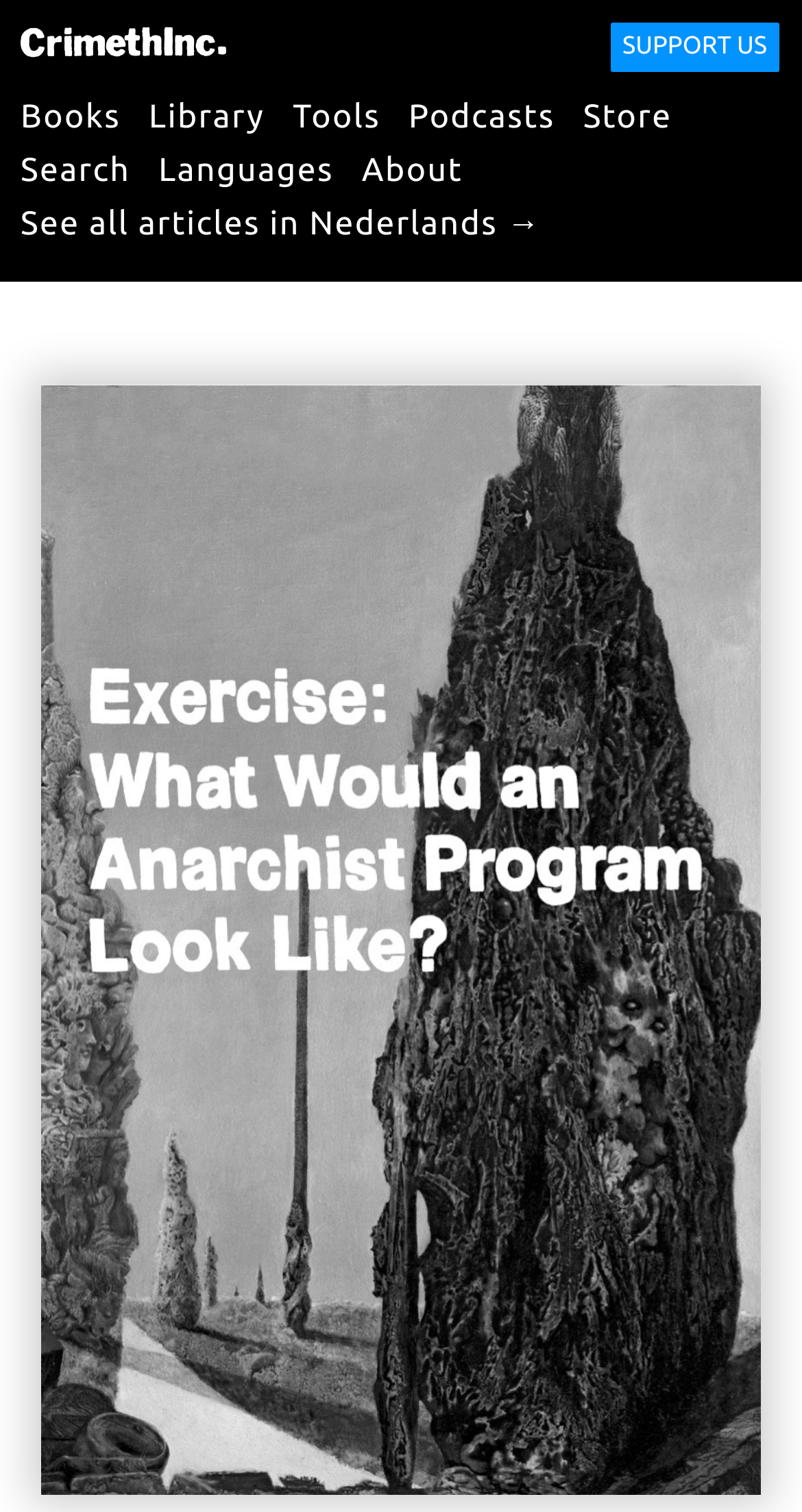For the following element description, predict the bounding box coordinates in the format (top-left x, top-left y, bottom-right x, bottom-right y). All values should be floating point numbers between 0 and 1. Description: Books

[0.026, 0.066, 0.15, 0.09]